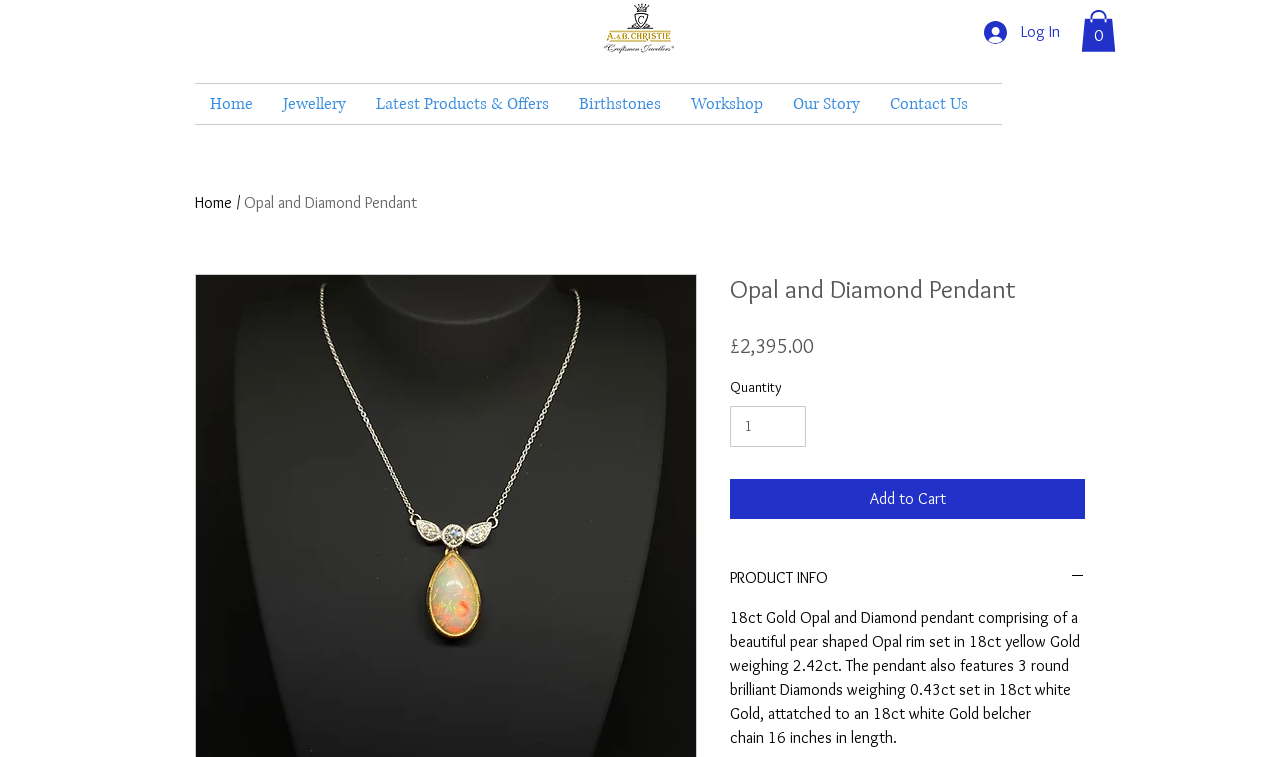Find the bounding box coordinates for the HTML element described as: "Jewellery". The coordinates should consist of four float values between 0 and 1, i.e., [left, top, right, bottom].

[0.209, 0.111, 0.282, 0.164]